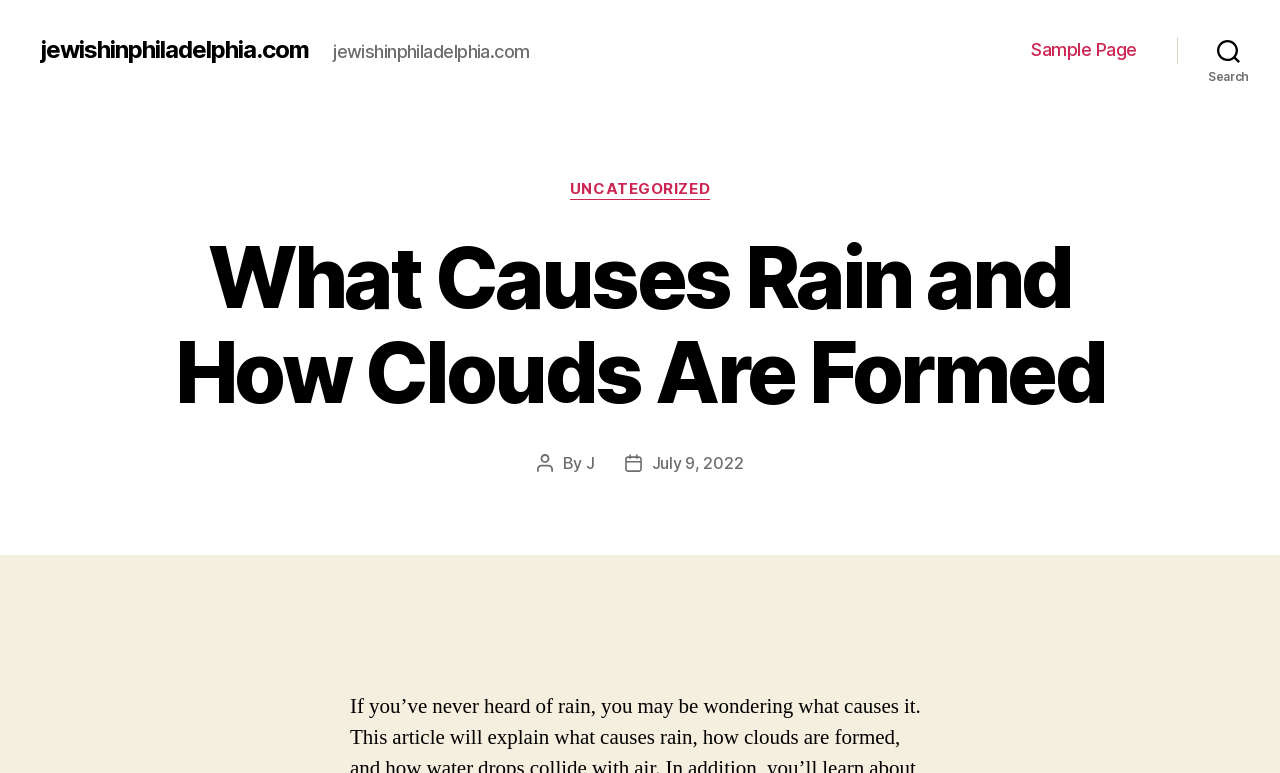Provide your answer to the question using just one word or phrase: What is the purpose of the button on the top right corner?

Search